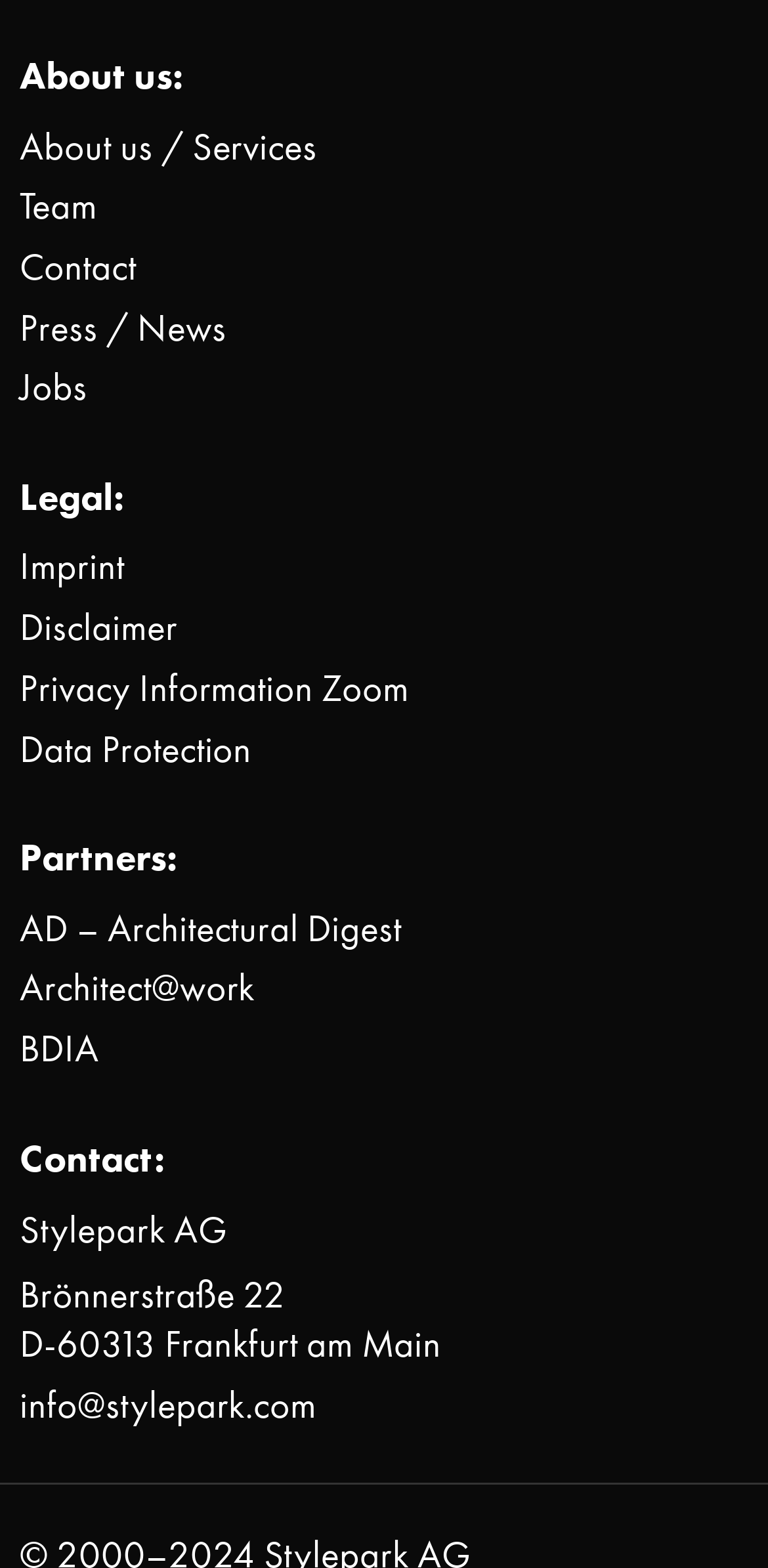Find the bounding box coordinates for the area that must be clicked to perform this action: "Contact us".

[0.026, 0.153, 0.178, 0.187]